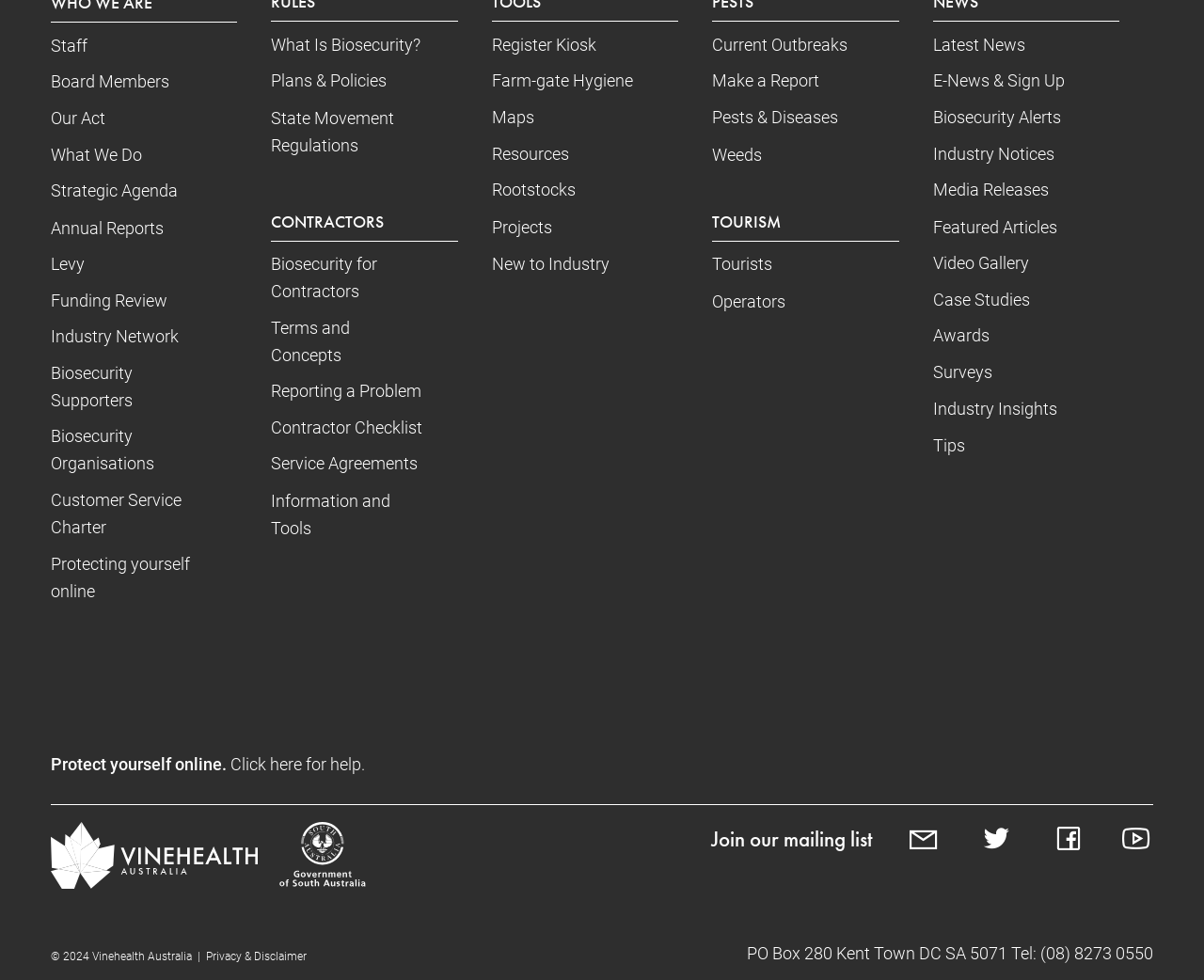Extract the bounding box of the UI element described as: "Information and Tools".

[0.225, 0.501, 0.325, 0.549]